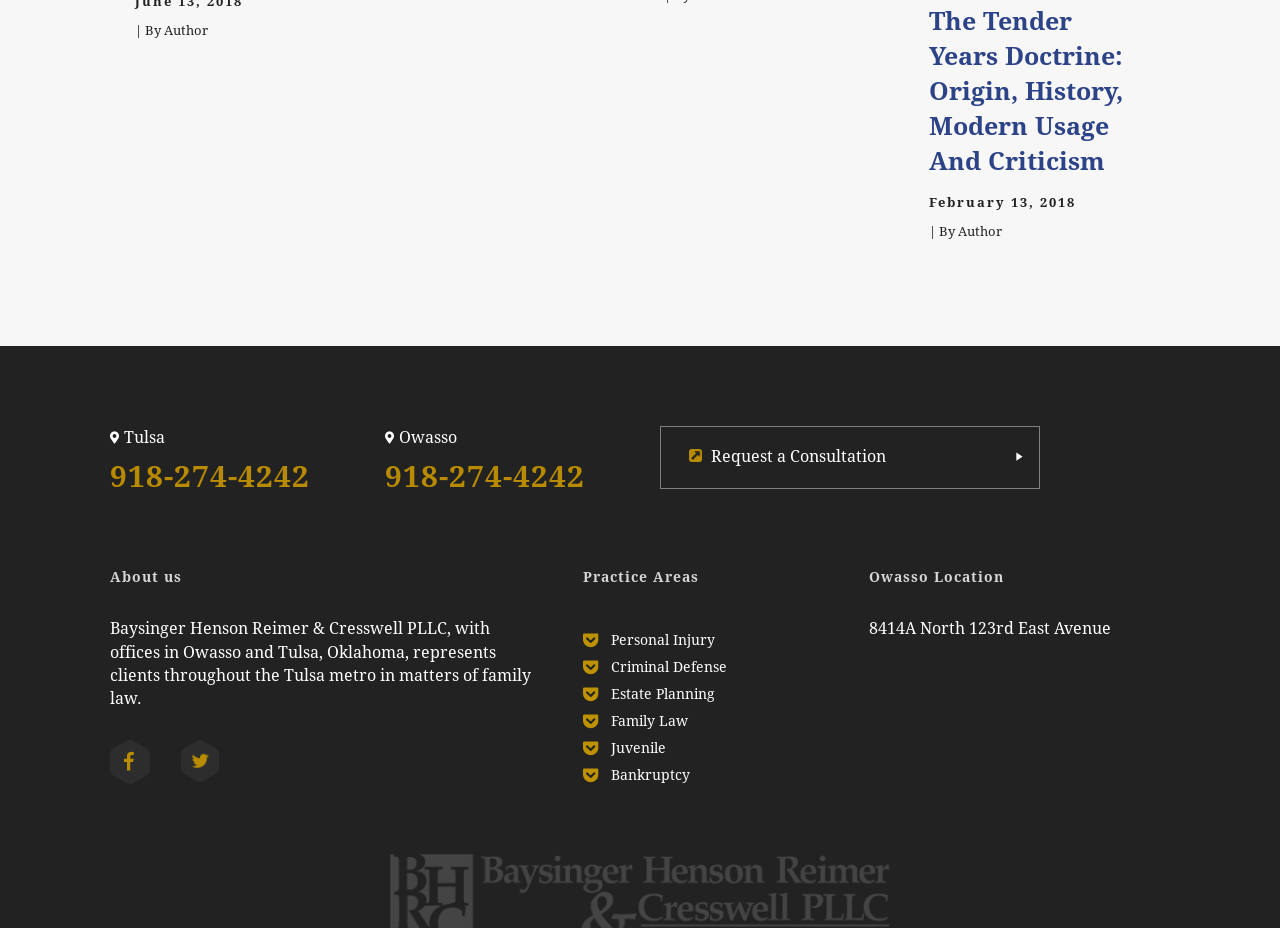Use a single word or phrase to answer the question: 
What is the address of the Owasso location?

8414A North 123rd East Avenue